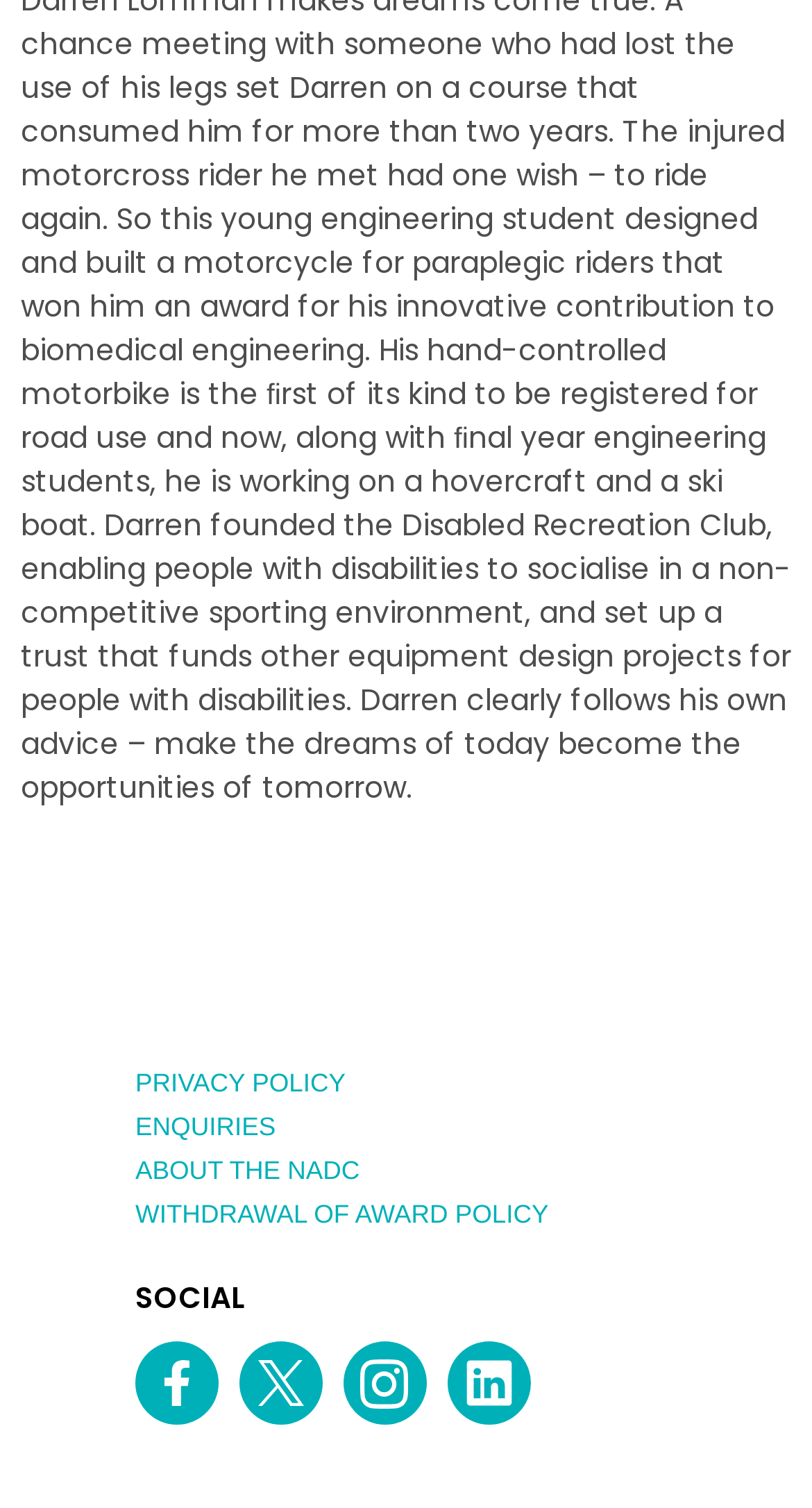What is the topic of the webpage related to?
Please respond to the question thoroughly and include all relevant details.

The webpage mentions 'EXPLORE AUSTRALIAN OF THE YEAR DAY ON YOUR FAVOURITE SOCIAL MEDIA CHANNEL', which suggests that the topic of the webpage is related to Australian of the Year.